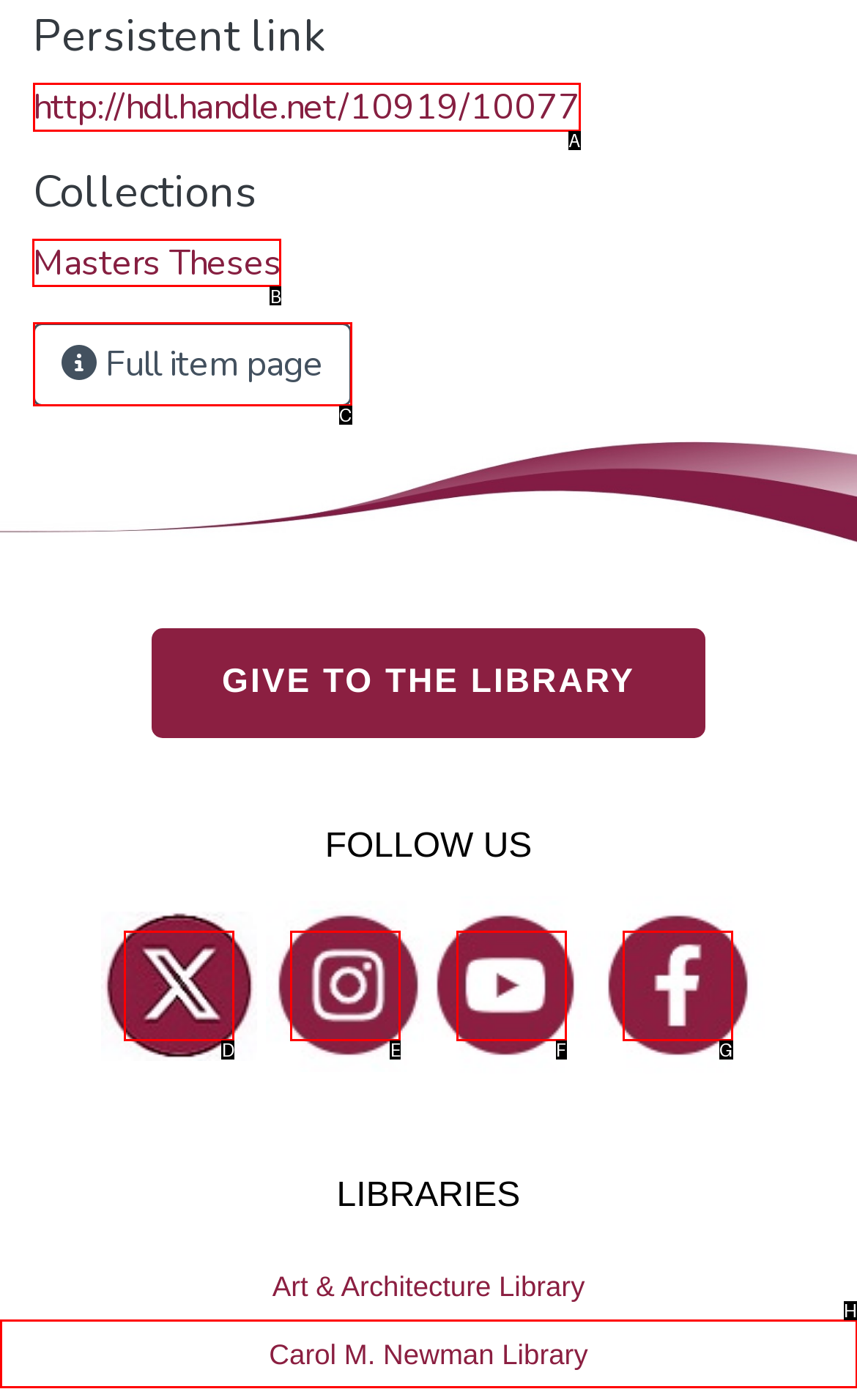To achieve the task: Visit the 'Masters Theses' collection, which HTML element do you need to click?
Respond with the letter of the correct option from the given choices.

B